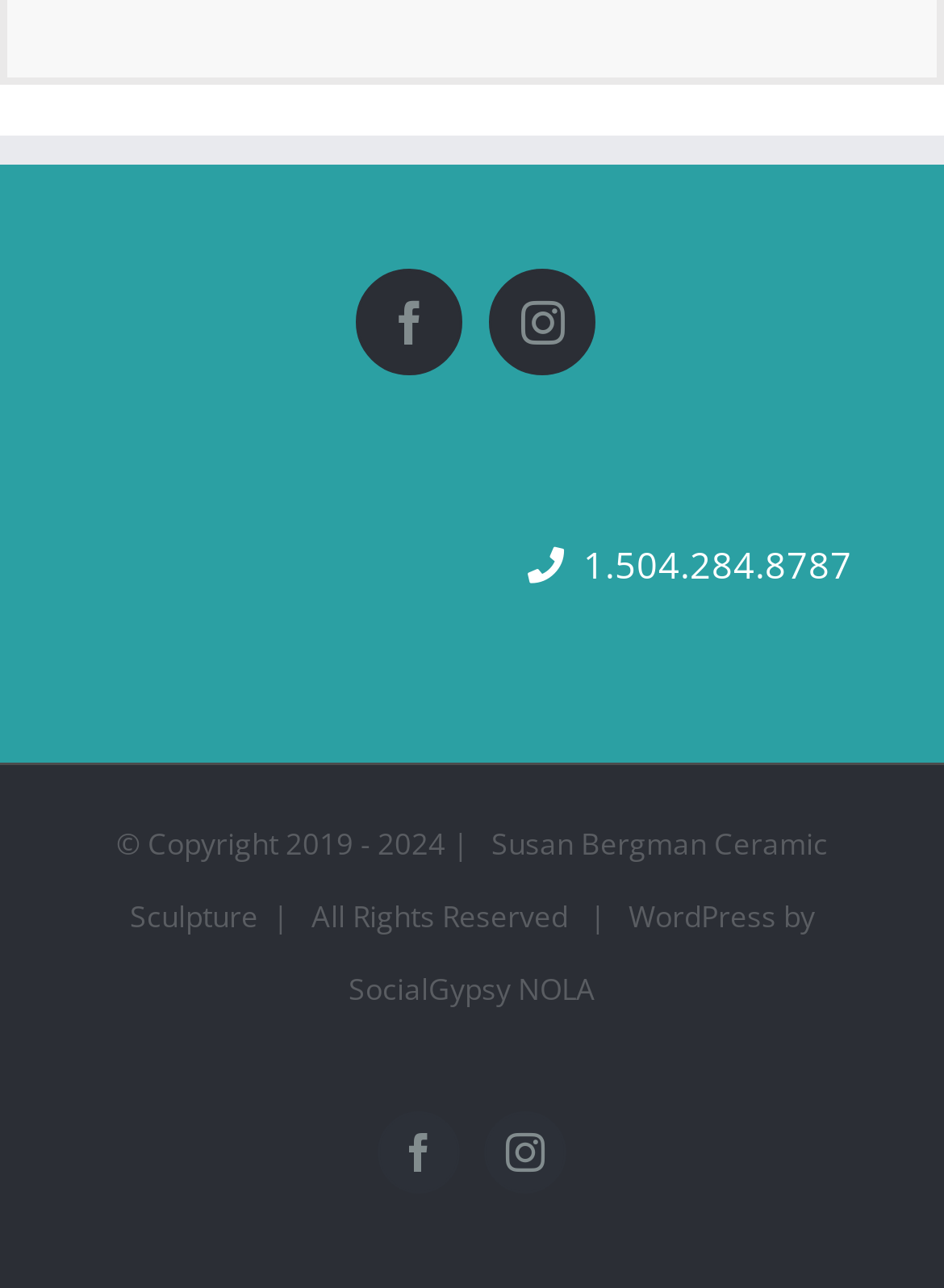Refer to the screenshot and answer the following question in detail:
What is the phone number provided?

I found a static text element containing a phone number, which is 1.504.284.8787, located near the top of the webpage.